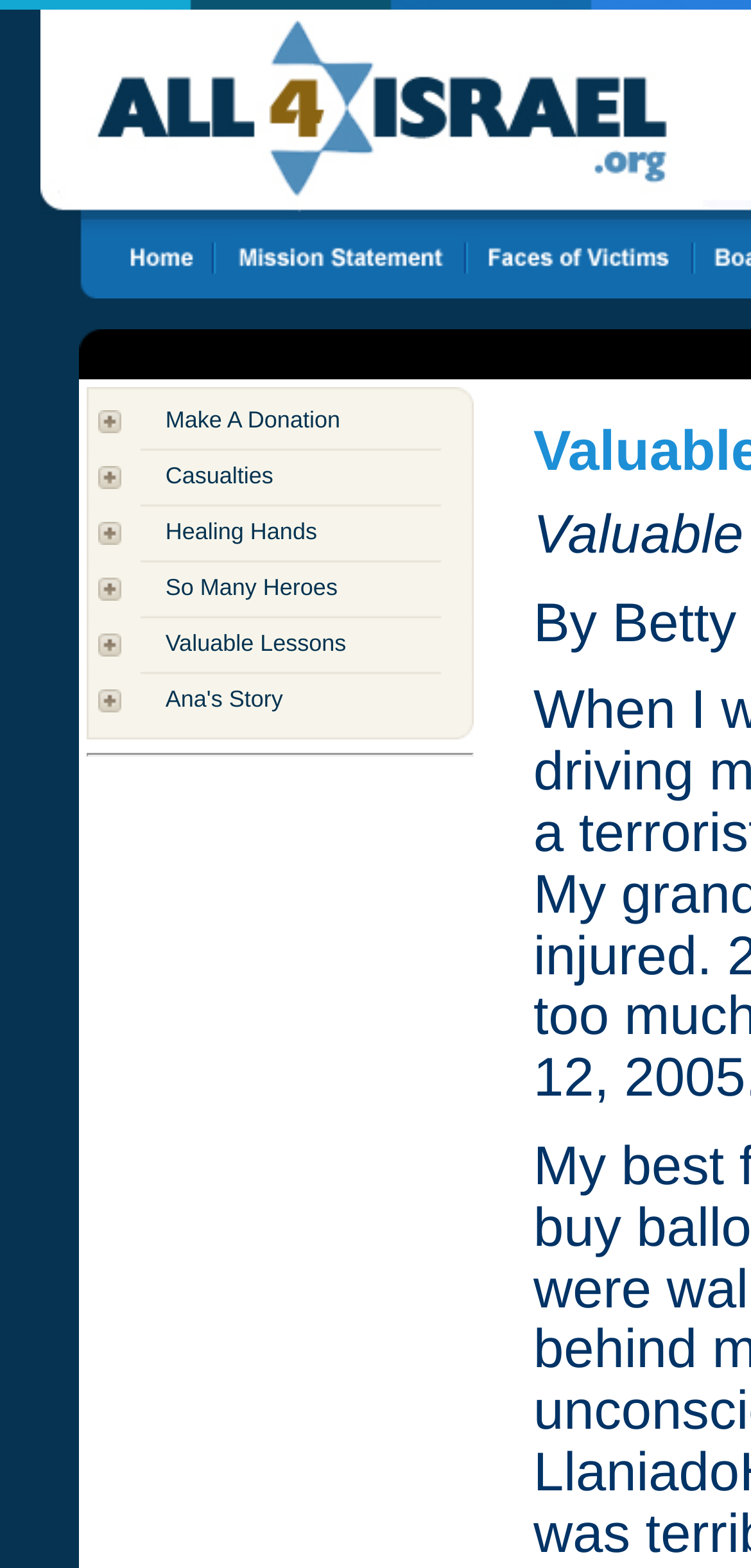Give a succinct answer to this question in a single word or phrase: 
How many rows are in the table?

9